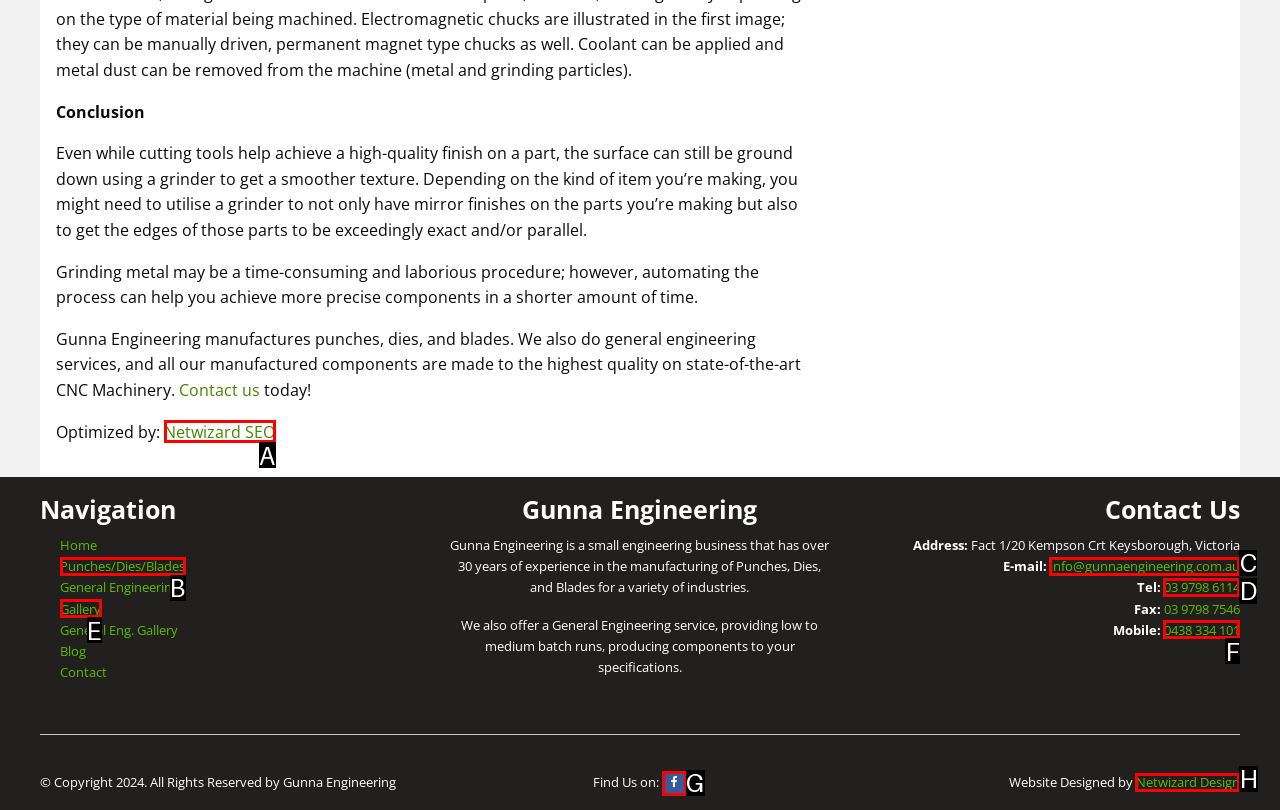Determine which option matches the description: parent_node: Find Us on: title="Facebook". Answer using the letter of the option.

G